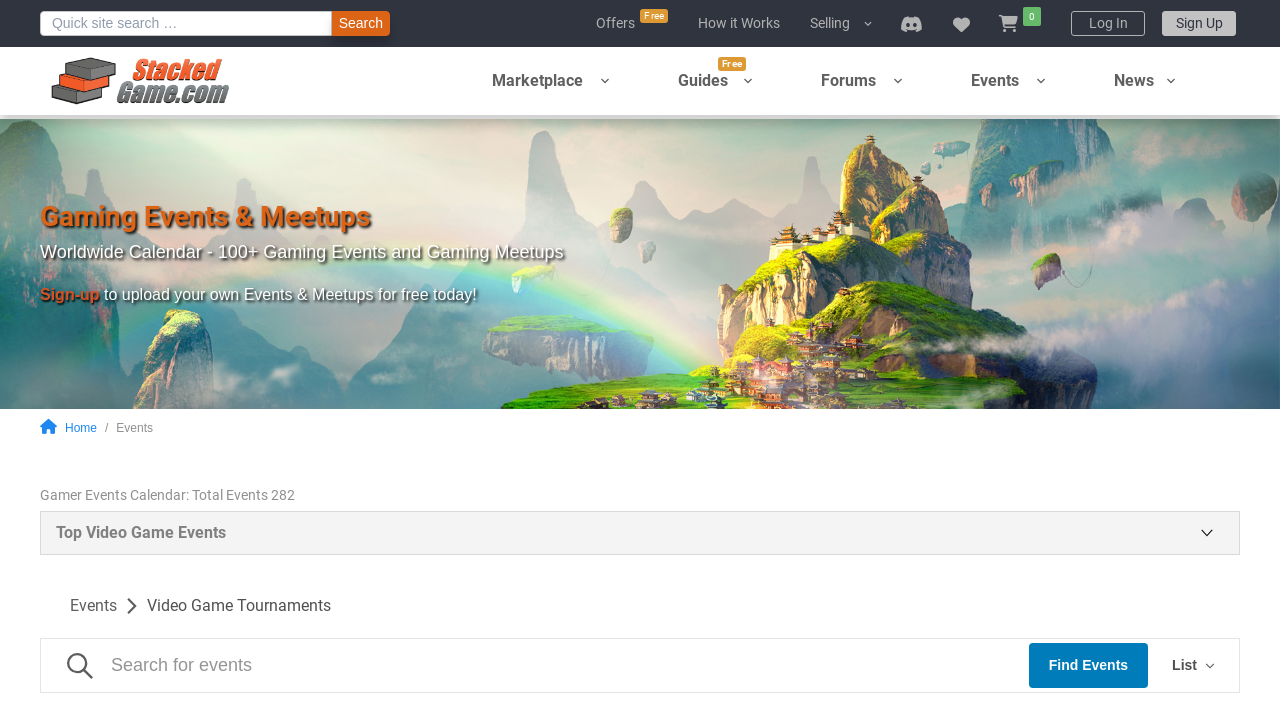Identify the bounding box coordinates for the element you need to click to achieve the following task: "View Top Video Game Events". The coordinates must be four float values ranging from 0 to 1, formatted as [left, top, right, bottom].

[0.044, 0.73, 0.937, 0.761]